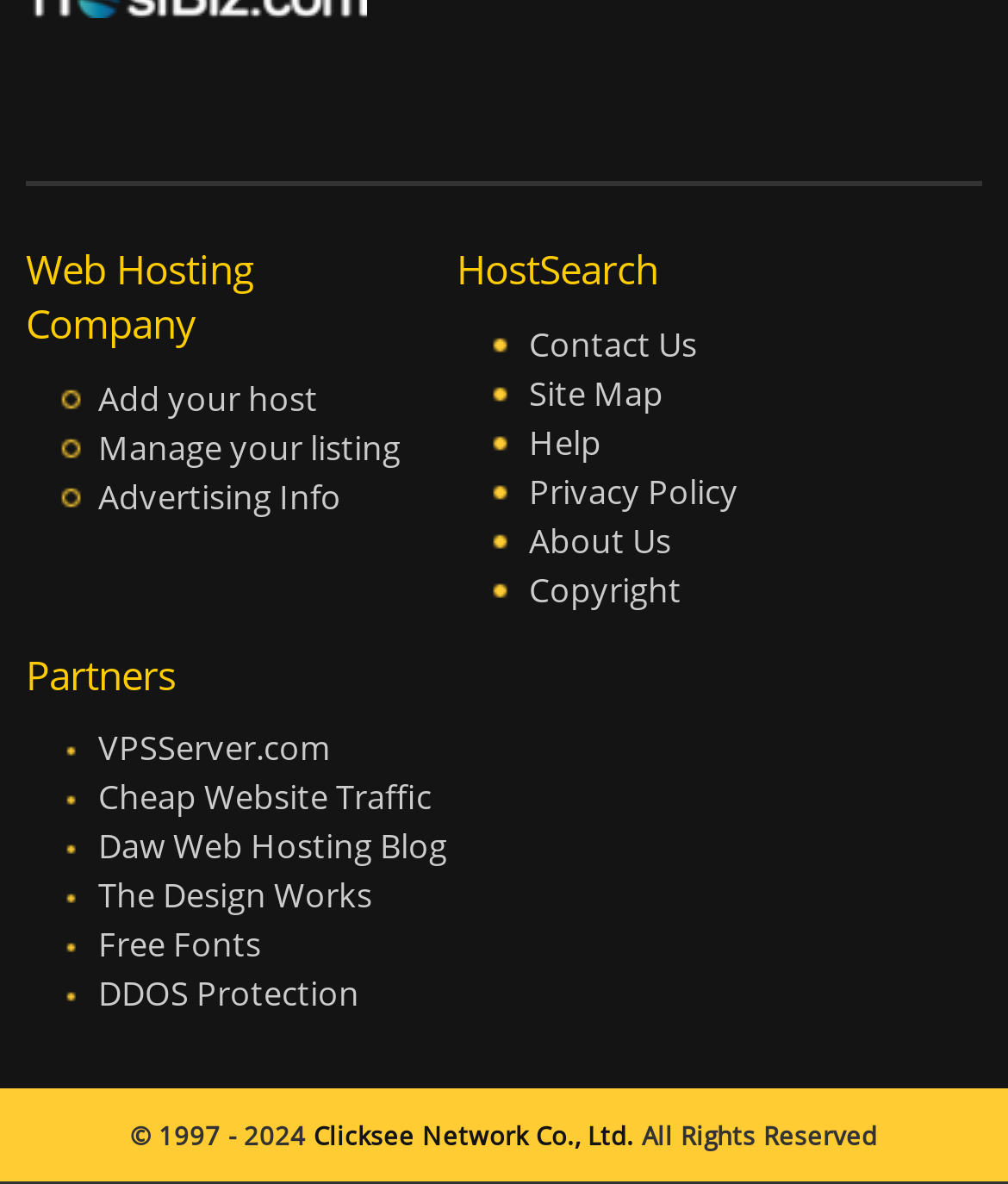Please find and report the bounding box coordinates of the element to click in order to perform the following action: "Click on 'Add your host'". The coordinates should be expressed as four float numbers between 0 and 1, in the format [left, top, right, bottom].

[0.097, 0.318, 0.315, 0.355]